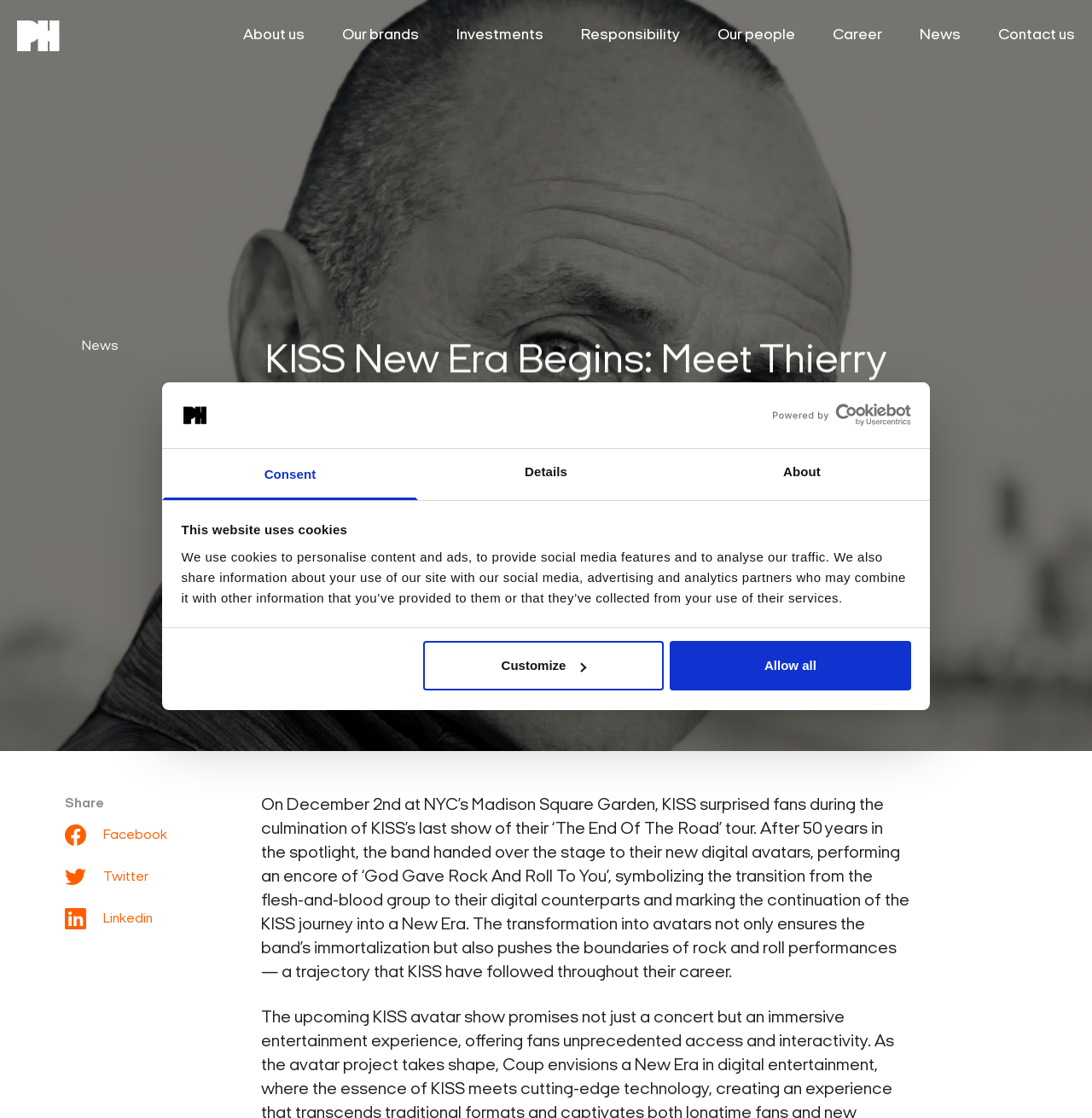Who is the Creative Director of the KISS Avatar Project?
Analyze the image and provide a thorough answer to the question.

The answer can be found in the paragraph that starts with 'A New Era dawns for the legendary rock band KISS...' where it is mentioned that 'Thierry Coup, the Chief Experiential Futurist at JOCOUP Creative, steps into the limelight as the Creative Director for this groundbreaking KISS avatar project.'